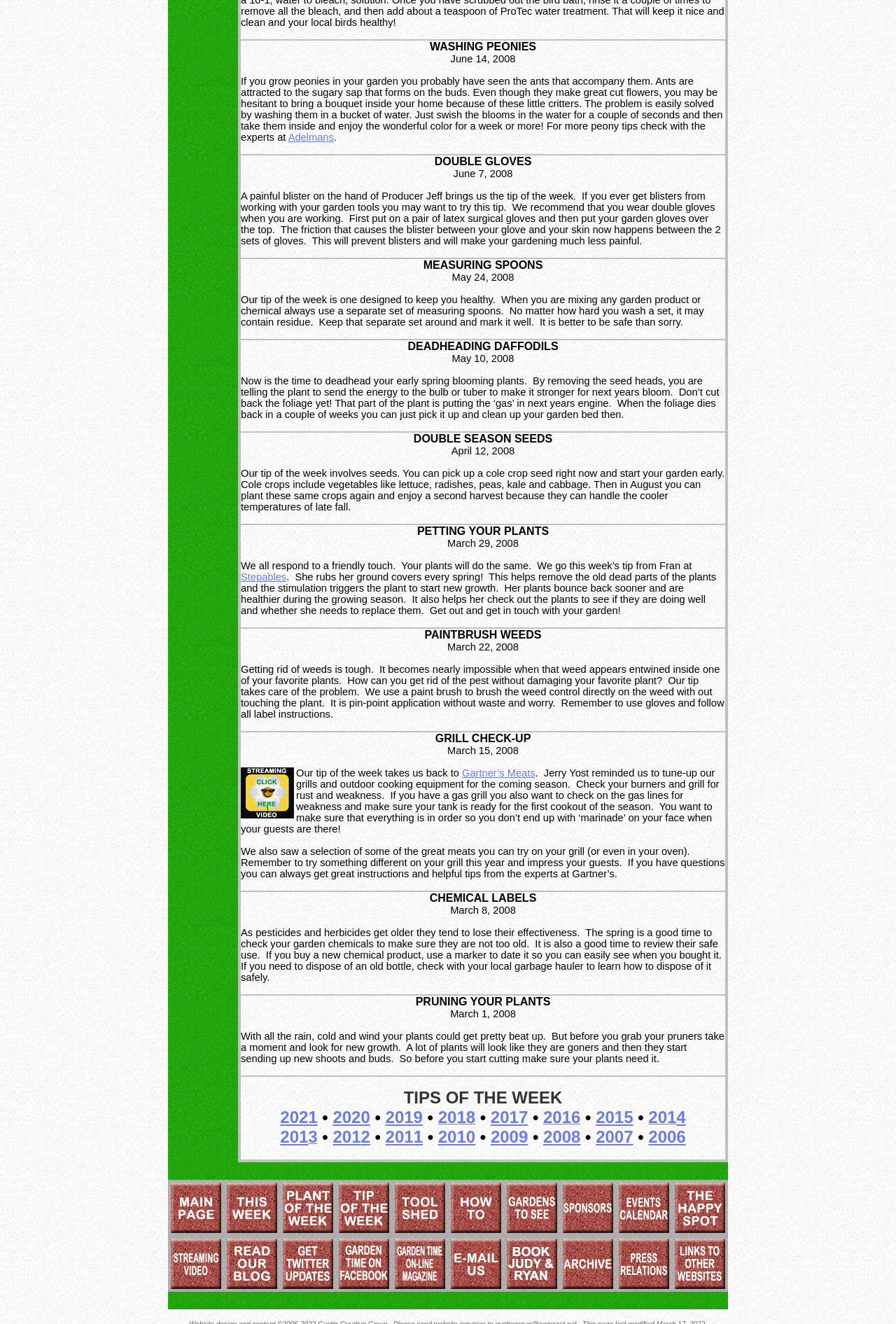Locate the bounding box coordinates of the element that should be clicked to execute the following instruction: "view tips of 2021".

[0.313, 0.837, 0.354, 0.851]